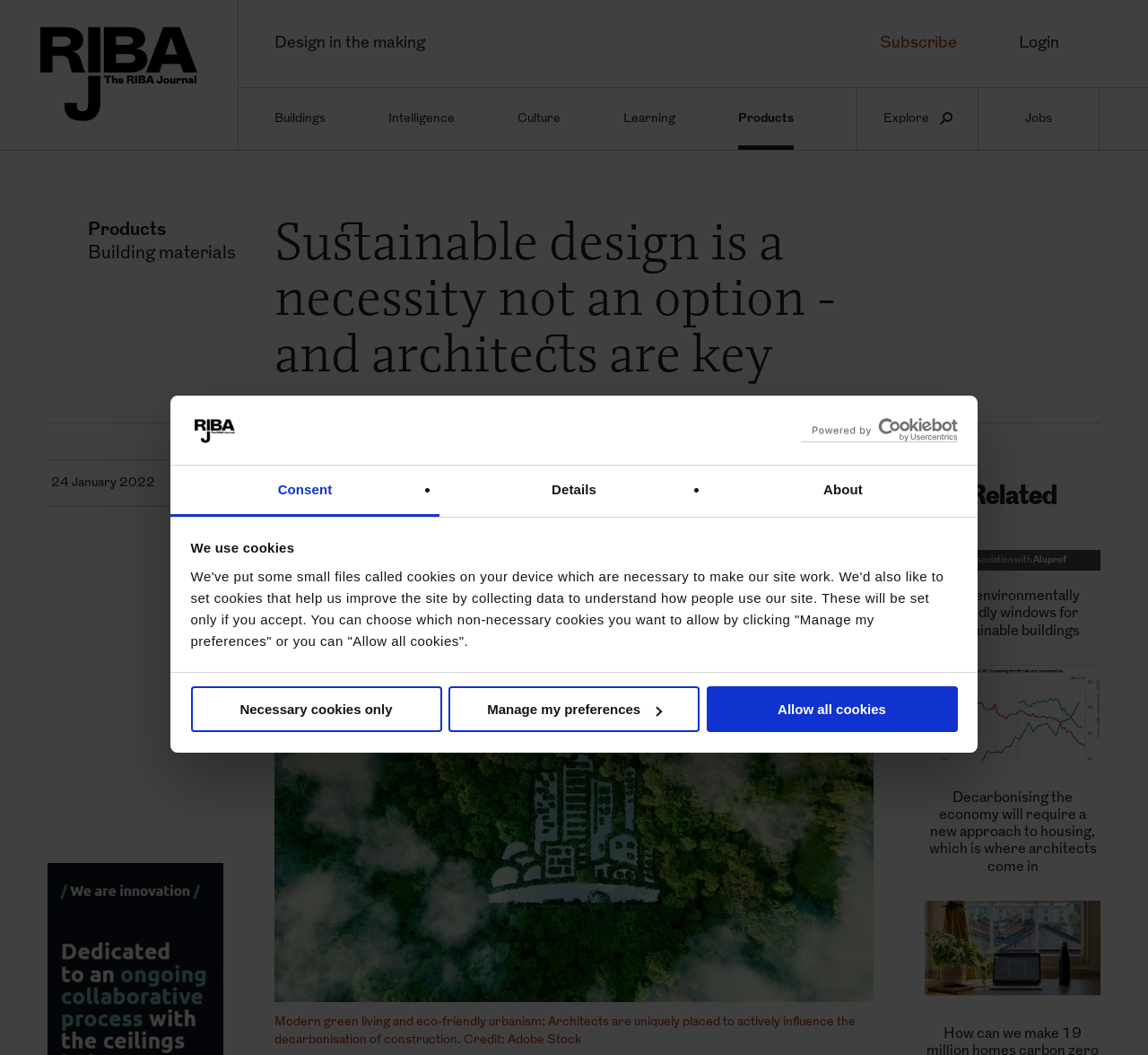Using the element description: "Health and leisure", determine the bounding box coordinates. The coordinates should be in the format [left, top, right, bottom], with values between 0 and 1.

[0.506, 0.142, 0.62, 0.196]